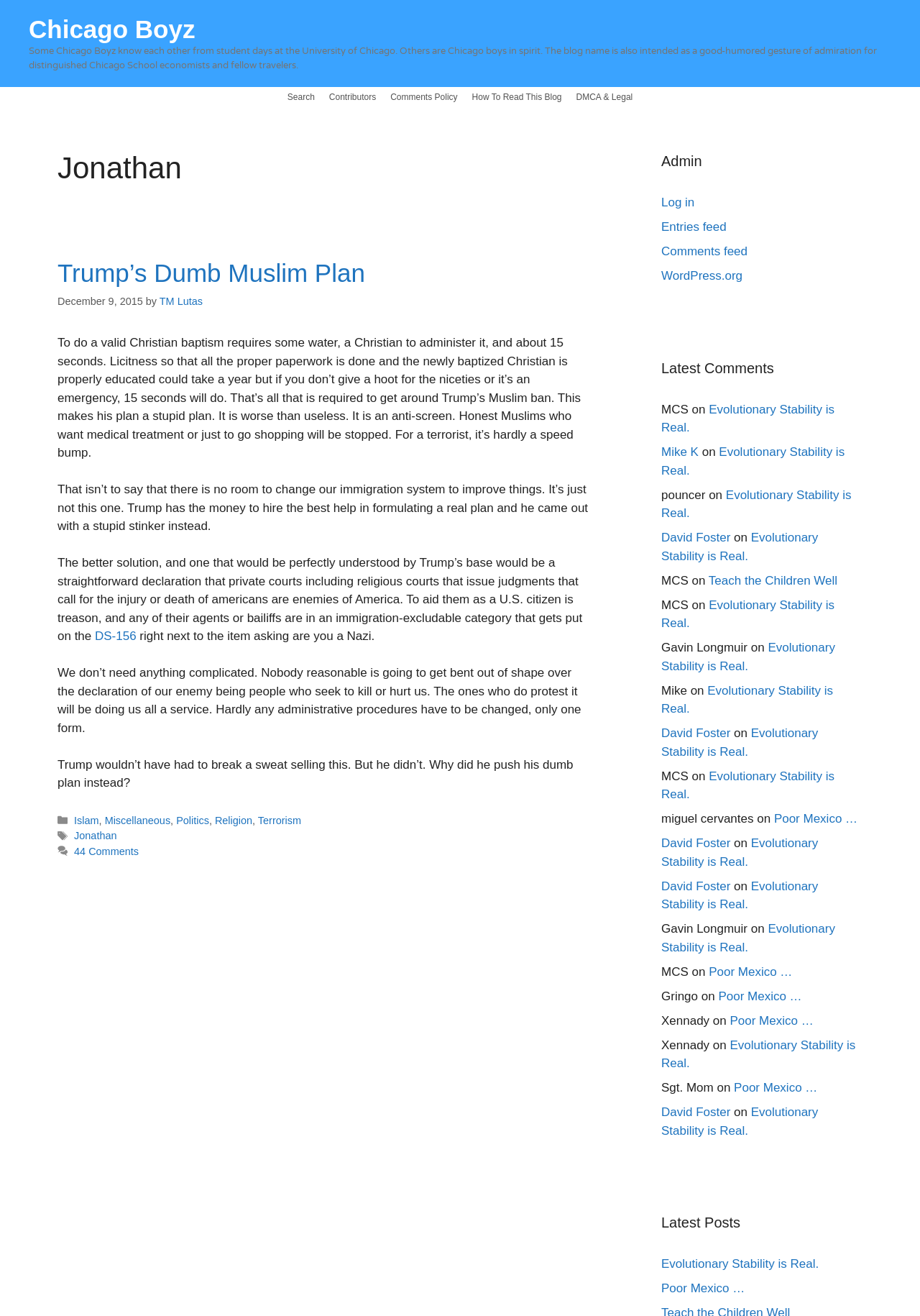Create an elaborate caption that covers all aspects of the webpage.

The webpage is a blog post titled "Trump's Dumb Muslim Plan" by Jonathan, part of the Chicago Boyz blog. At the top, there is a banner with a link to the blog's main page. Below the banner, there is a navigation menu with links to search, contributors, comments policy, how to read the blog, and DMCA & legal information.

The main content of the page is divided into two sections. On the left, there is a header with the title "Jonathan" and an article with the blog post's content. The blog post discusses Trump's Muslim plan and argues that it is a stupid plan that is worse than useless. The article is divided into several paragraphs, with links to other related articles and a timestamp indicating when the post was published.

On the right side, there are two complementary sections. The top section has a heading "Admin" with links to log in, entries feed, comments feed, and WordPress.org. The bottom section has a heading "Latest Comments" with a list of recent comments from various users, including MCS, Mike K, pouncer, David Foster, and others, with links to the commented articles.

At the bottom of the page, there is a footer with categories and tags related to the blog post, including Islam, Miscellaneous, Politics, Religion, and Terrorism.